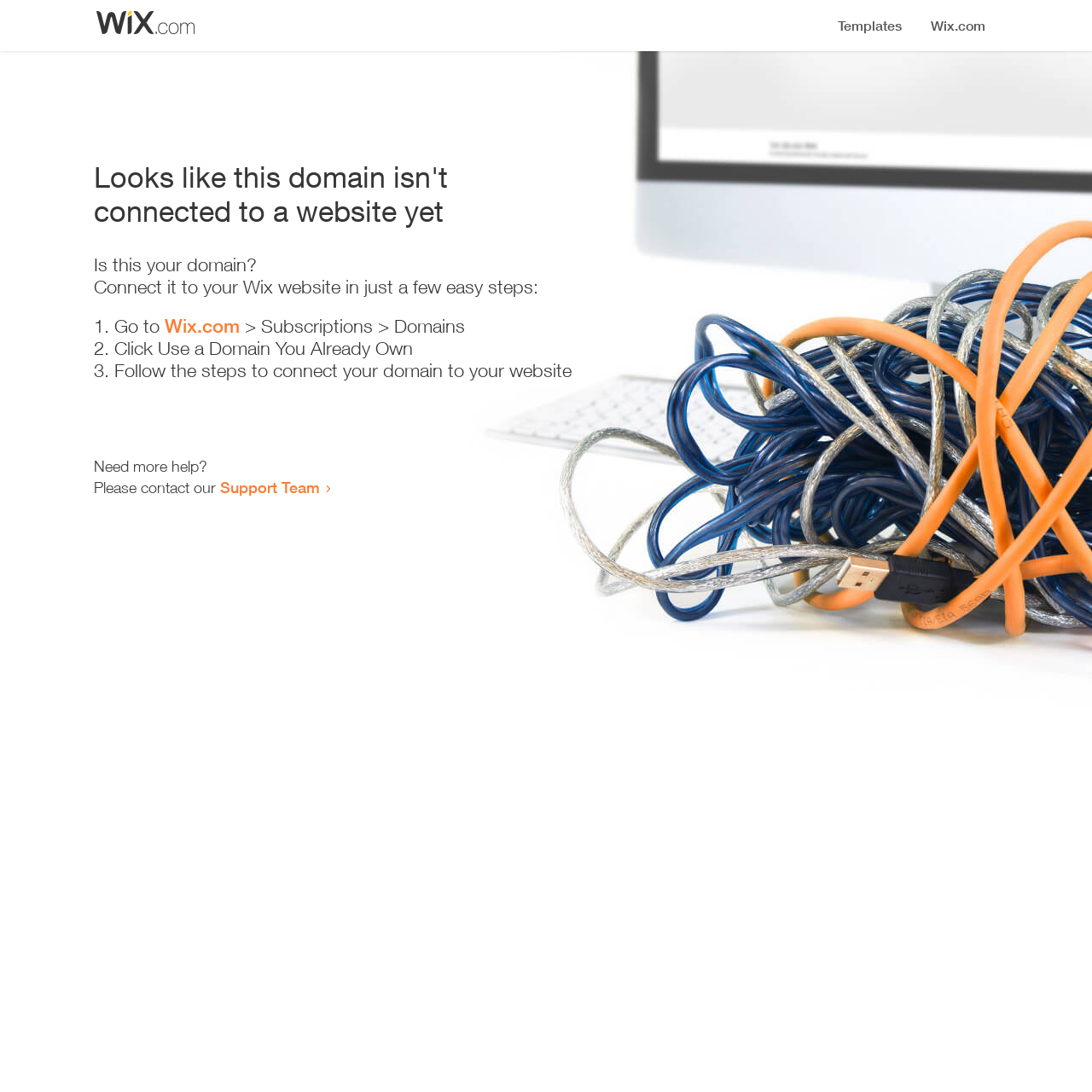Determine the bounding box coordinates for the HTML element described here: "Support Team".

[0.202, 0.438, 0.293, 0.455]